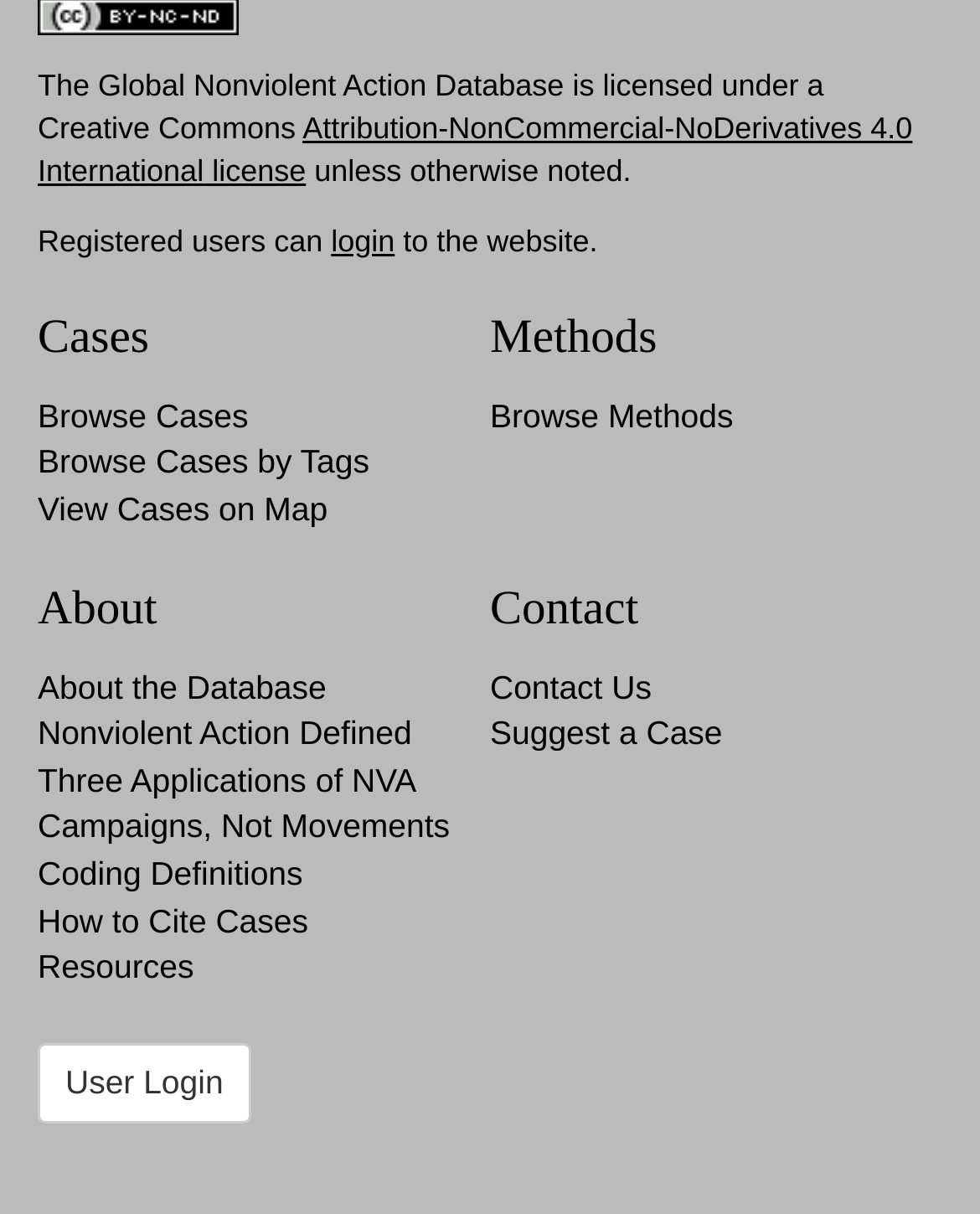Find and indicate the bounding box coordinates of the region you should select to follow the given instruction: "view cases on map".

[0.038, 0.403, 0.334, 0.434]